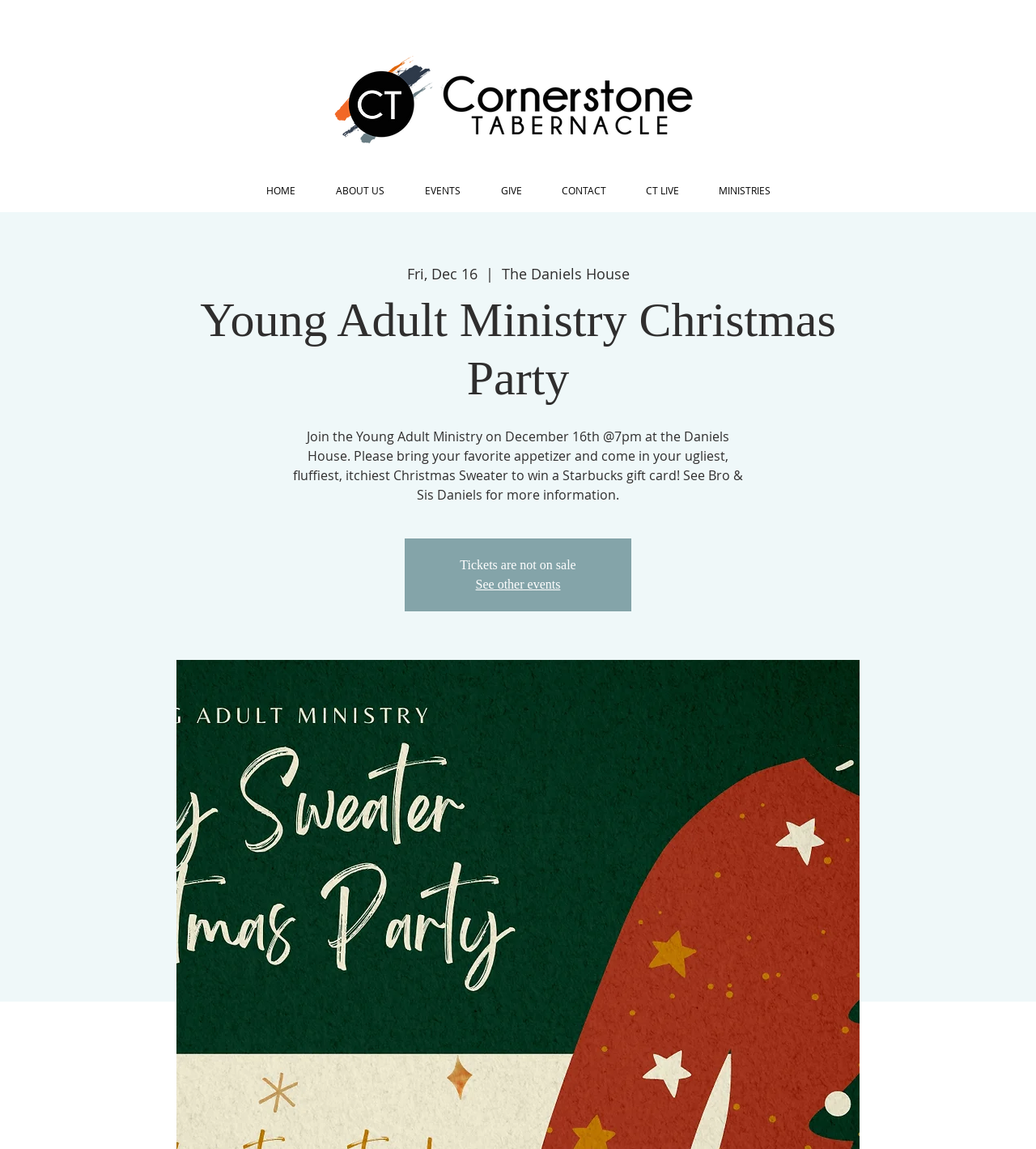Given the element description: "ABOUT US", predict the bounding box coordinates of the UI element it refers to, using four float numbers between 0 and 1, i.e., [left, top, right, bottom].

[0.305, 0.159, 0.391, 0.173]